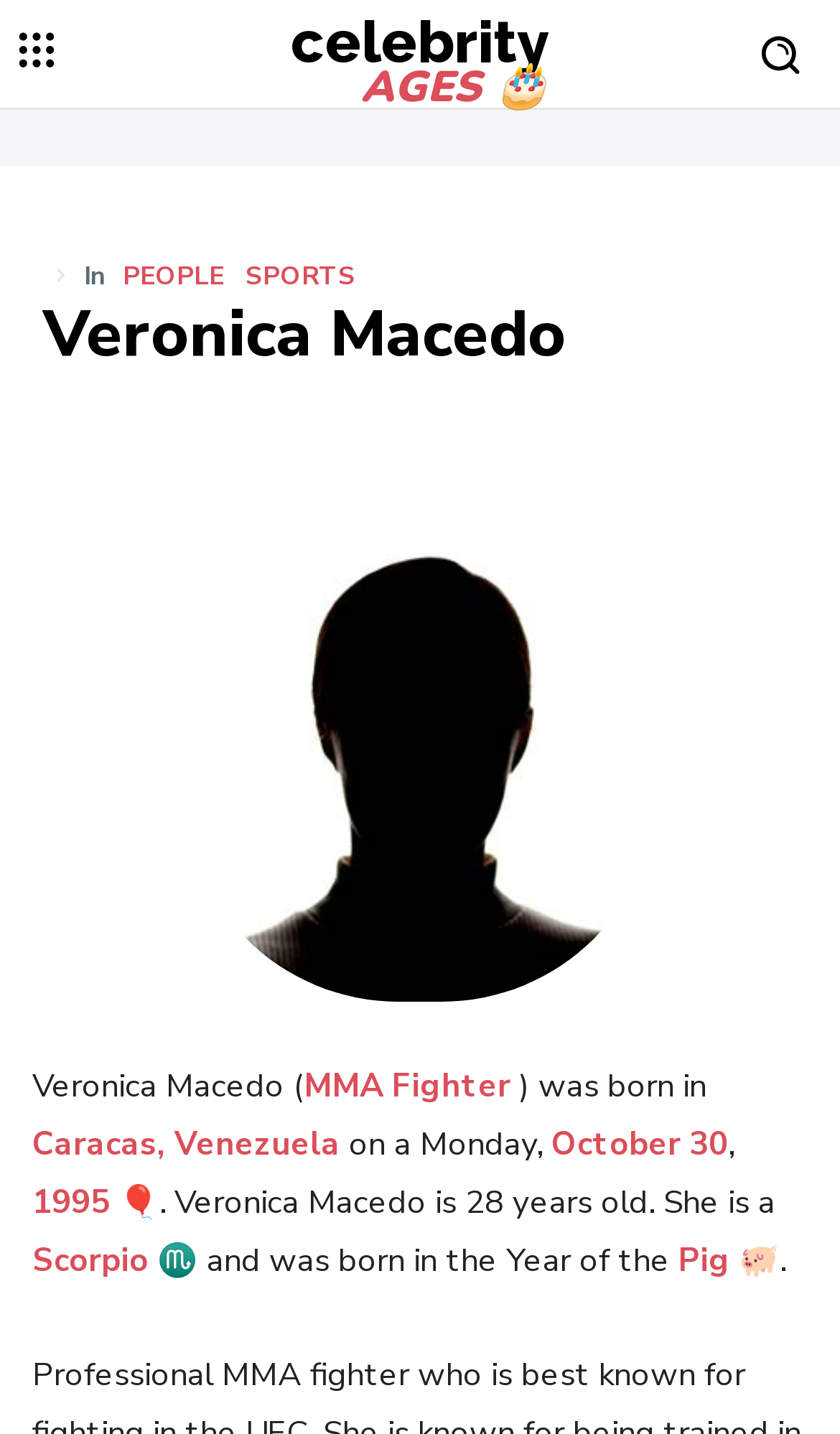What is Veronica Macedo's profession?
Provide an in-depth and detailed explanation in response to the question.

I found this information by looking at the text next to Veronica Macedo's name, which says 'Veronica Macedo (MMA Fighter)'. This suggests that MMA Fighter is her profession.